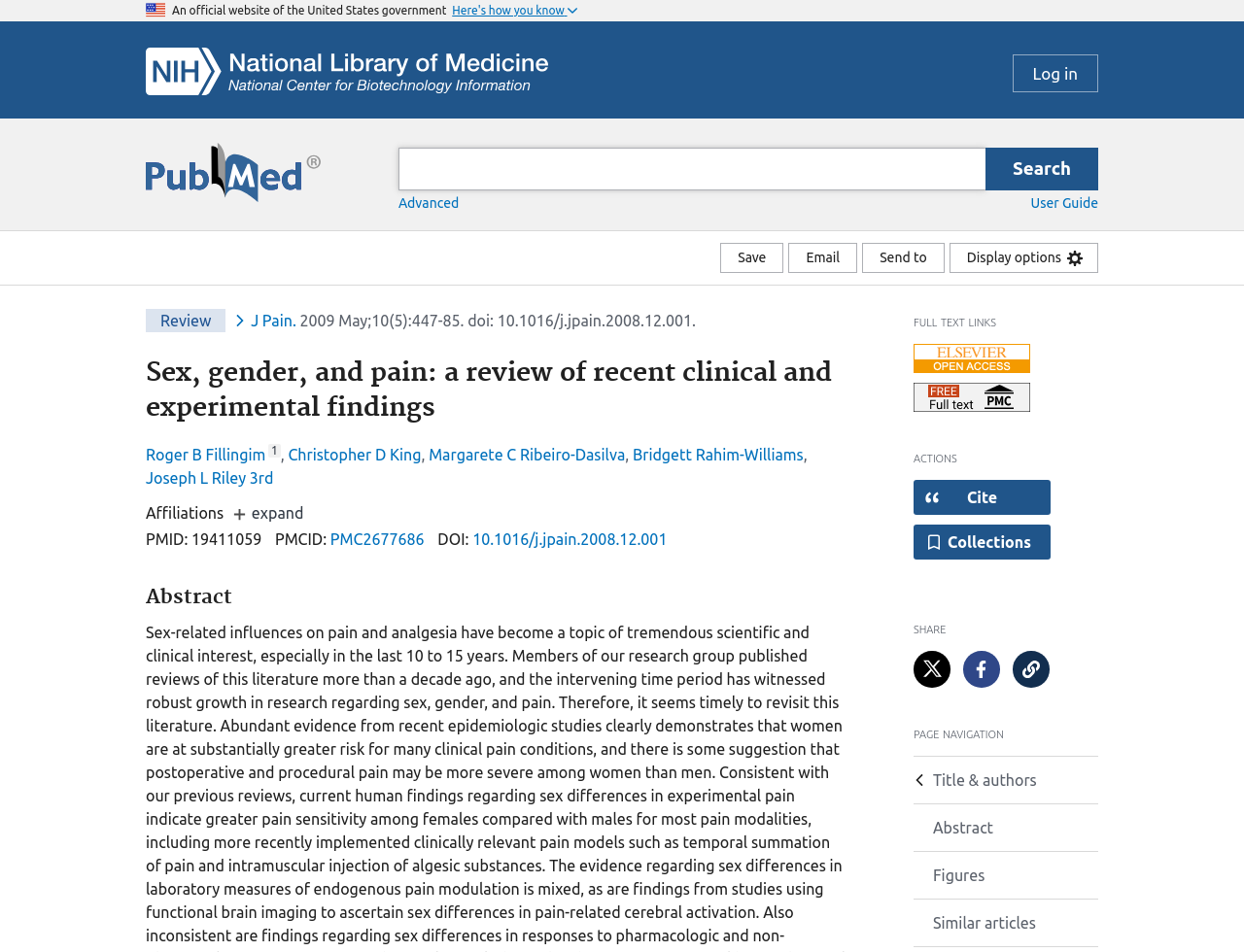What is the topic of the article?
Answer the question with detailed information derived from the image.

The topic of the article can be determined by reading the title of the article, which is 'Sex, gender, and pain: a review of recent clinical and experimental findings'.